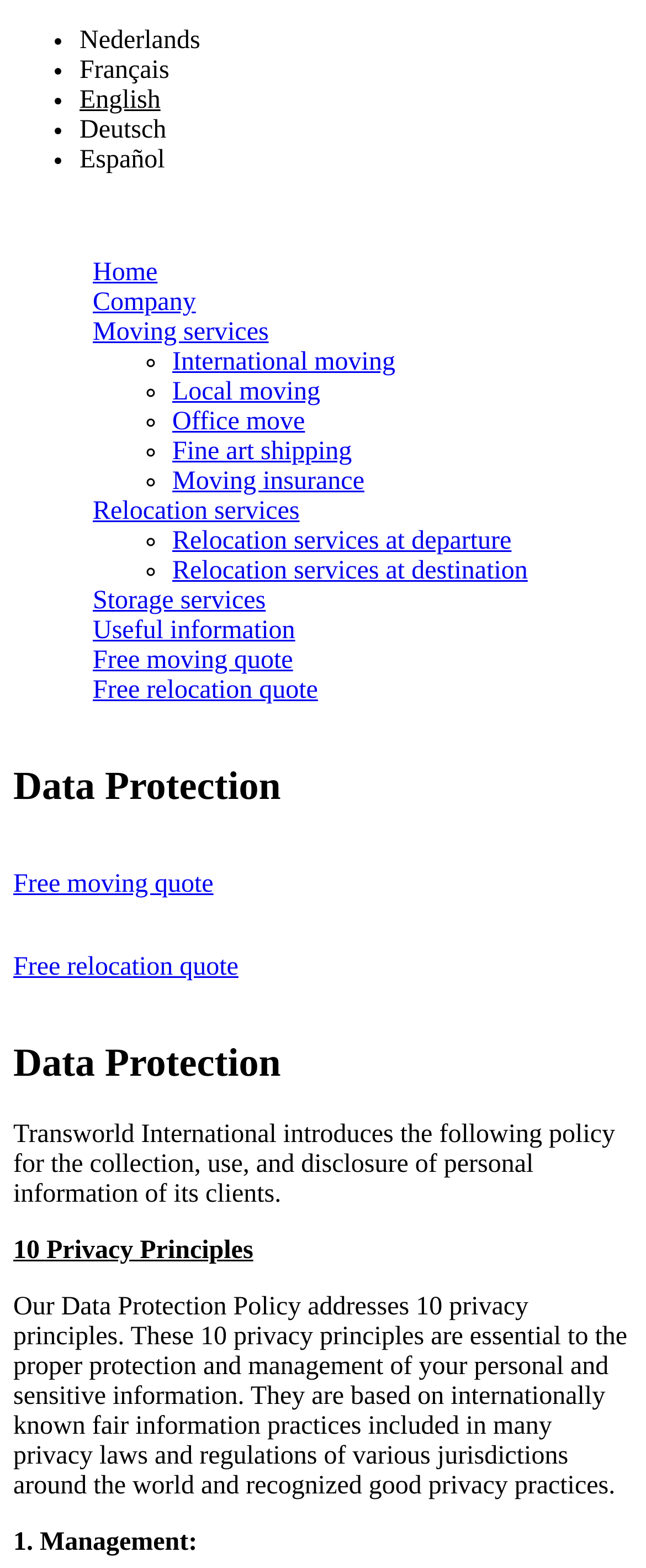Describe every aspect of the webpage comprehensively.

The webpage is about Transworld International, a company that offers high-quality moving services, relocation services, and storage services. At the top left corner, there is a link to skip to the main content. Next to it, there are language options, including Nederlands, Français, English, Deutsch, and Español, each separated by a bullet point.

Below the language options, there is a navigation menu with links to different sections of the website, including Home, Company, Moving services, Relocation services, Storage services, Useful information, Free moving quote, and Free relocation quote.

The main content of the webpage is about Data Protection, with a heading at the top. There is a brief introduction to Transworld International's data protection policy, which outlines the company's approach to collecting, using, and disclosing personal information of its clients.

Below the introduction, there is a section titled "10 Privacy Principles", which explains that the company's data protection policy is based on internationally recognized fair information practices and good privacy practices. The section is followed by a detailed description of the 10 privacy principles, with each principle numbered and explained in a separate paragraph.

On the right side of the webpage, there are links to different moving services offered by the company, including International moving, Local moving, Office move, Fine art shipping, and Moving insurance. There are also links to Relocation services at departure and Relocation services at destination.

At the bottom of the webpage, there are two links to request a free moving quote and a free relocation quote, respectively.